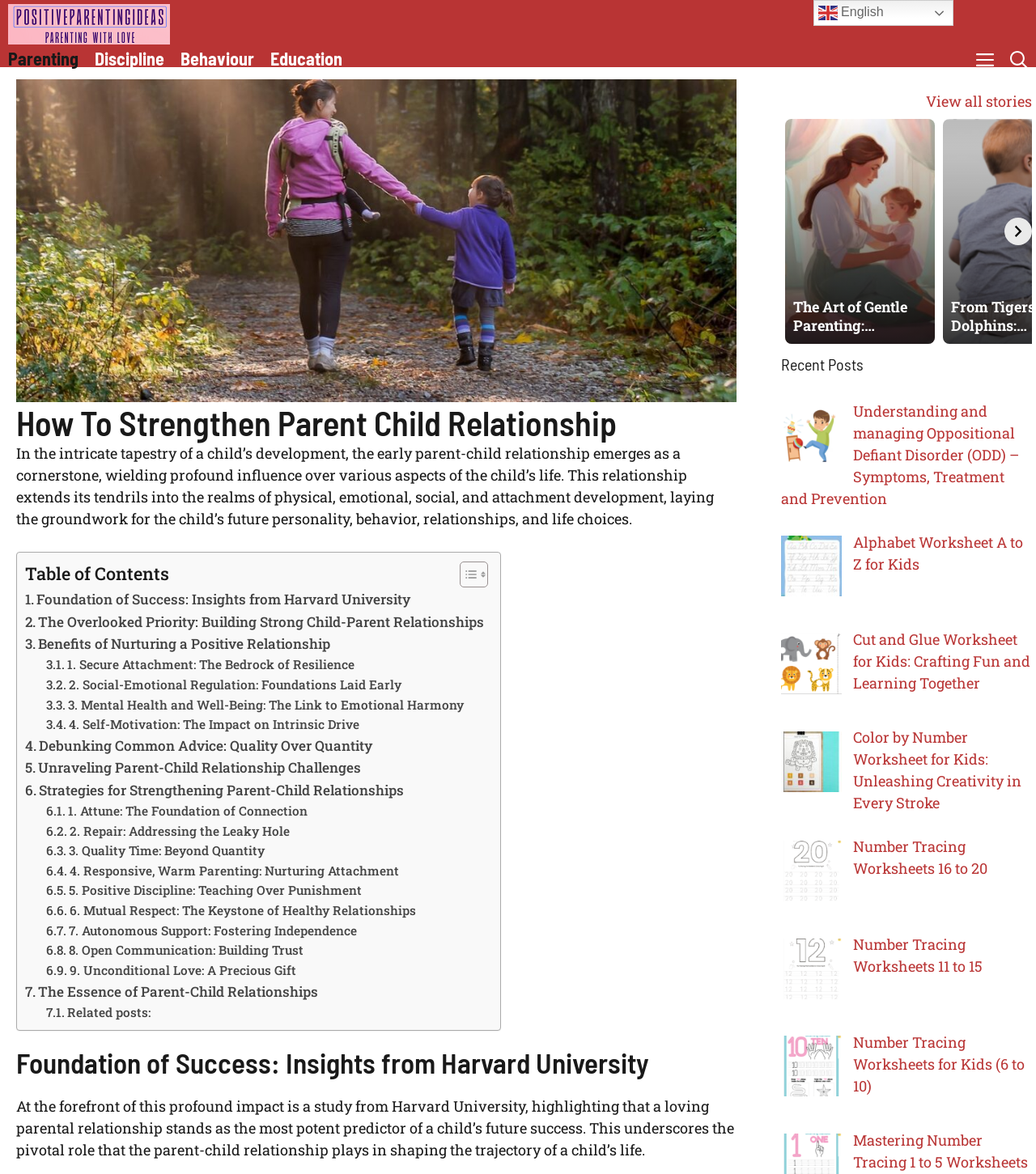What is the purpose of the 'Toggle Table of Content' button?
Answer the question with a single word or phrase, referring to the image.

To show or hide the table of contents